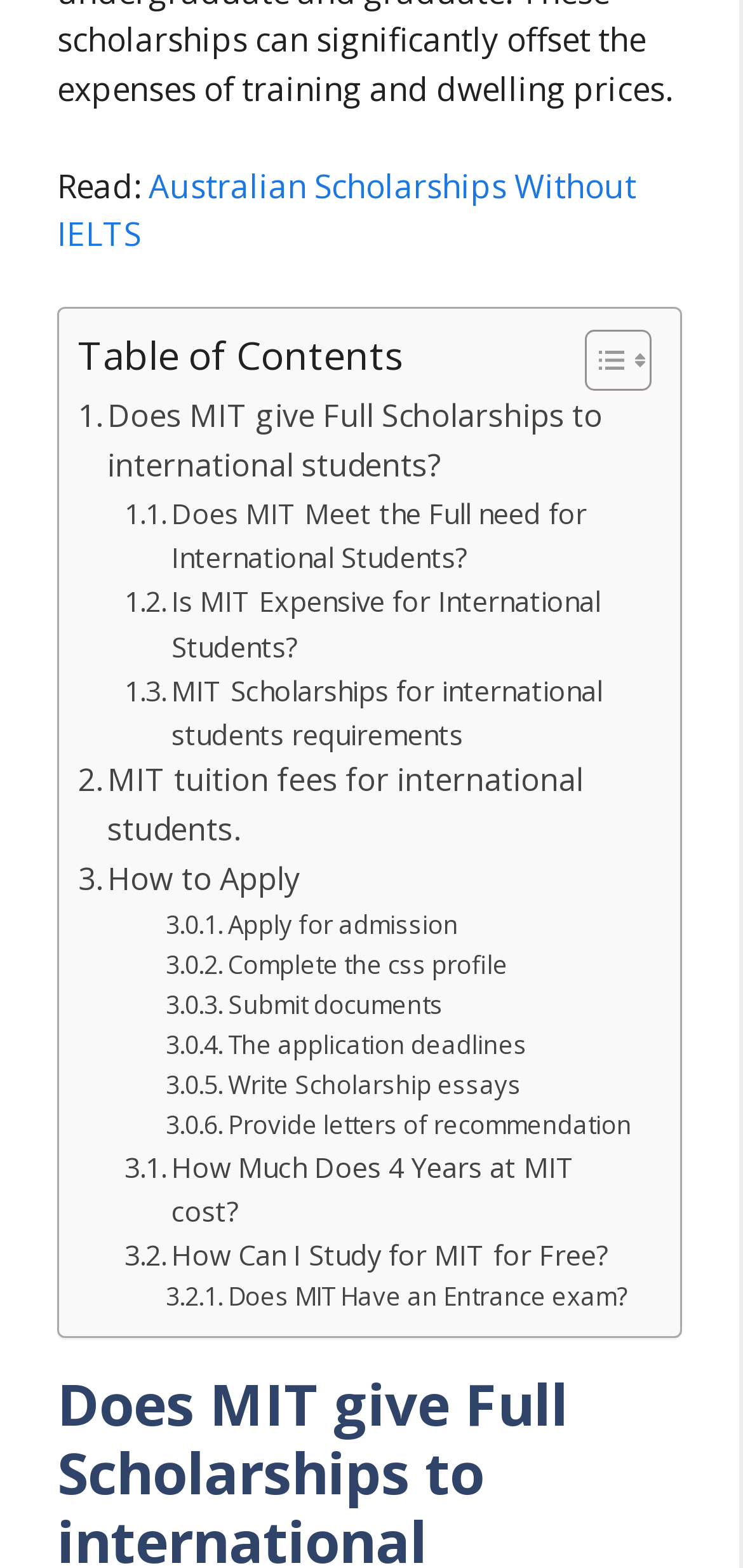Is there a toggle button for the table of contents?
Using the screenshot, give a one-word or short phrase answer.

Yes